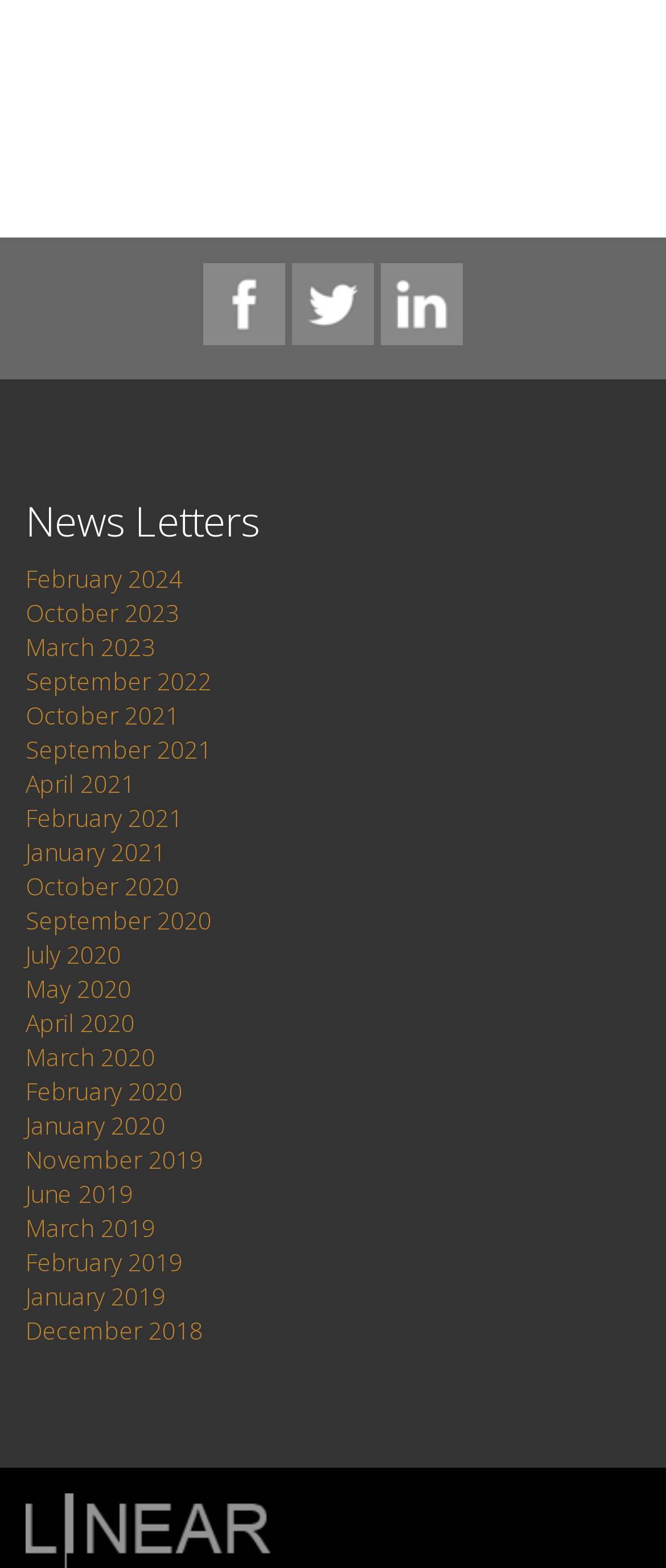How many links are there in the News Letters section?
Based on the content of the image, thoroughly explain and answer the question.

The number of links in the News Letters section can be found by counting the number of link elements that are children of the contentinfo element. There are 21 links in total, each with a different date.